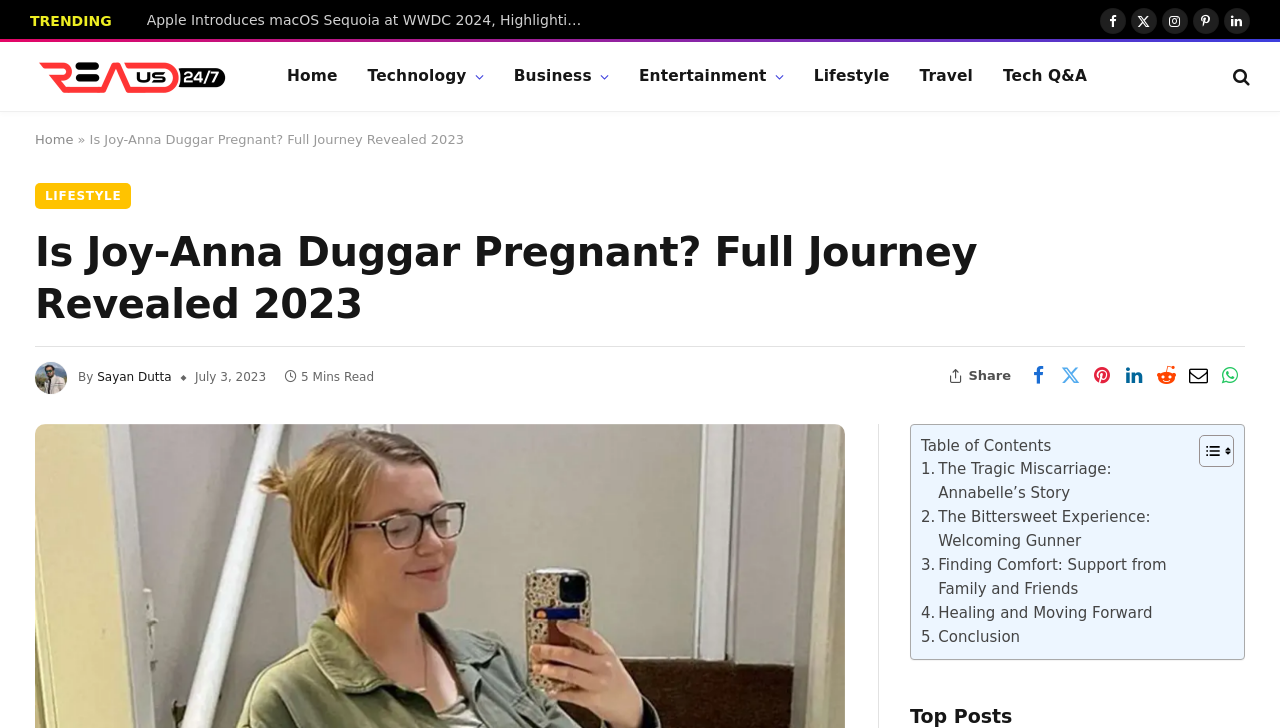Kindly determine the bounding box coordinates for the clickable area to achieve the given instruction: "View the 'Table of Contents'".

[0.72, 0.599, 0.821, 0.624]